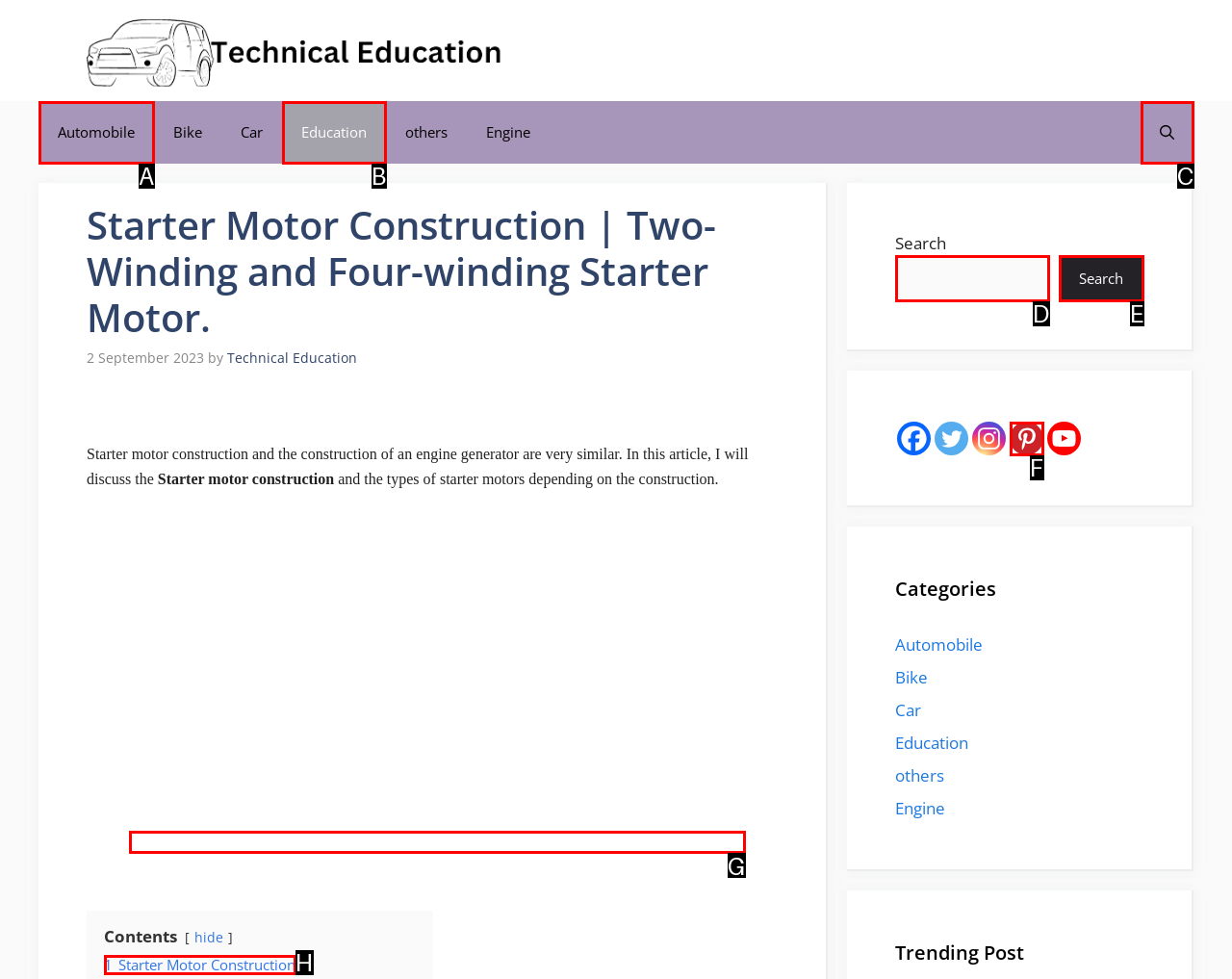Determine which option you need to click to execute the following task: Read the Starter Motor Construction article. Provide your answer as a single letter.

G